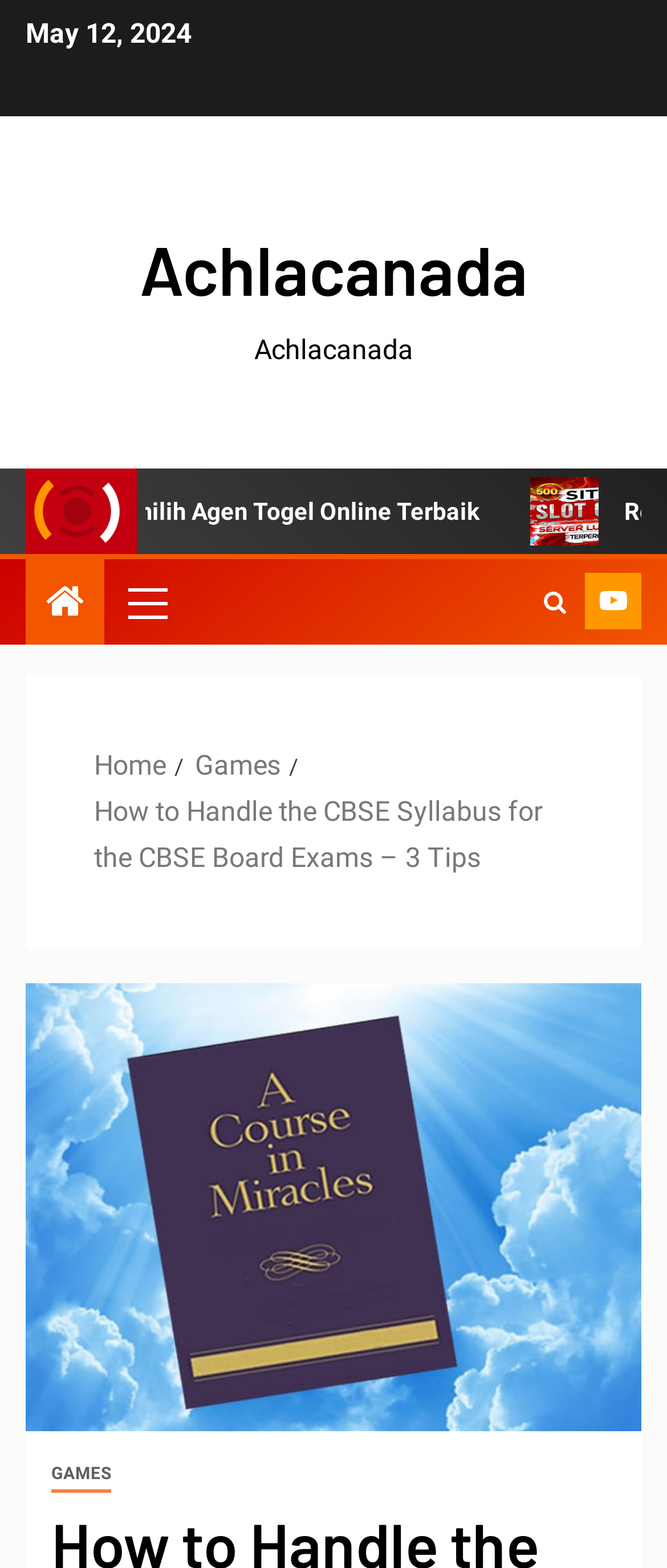Determine the coordinates of the bounding box that should be clicked to complete the instruction: "access the GAMES page". The coordinates should be represented by four float numbers between 0 and 1: [left, top, right, bottom].

[0.077, 0.93, 0.167, 0.952]